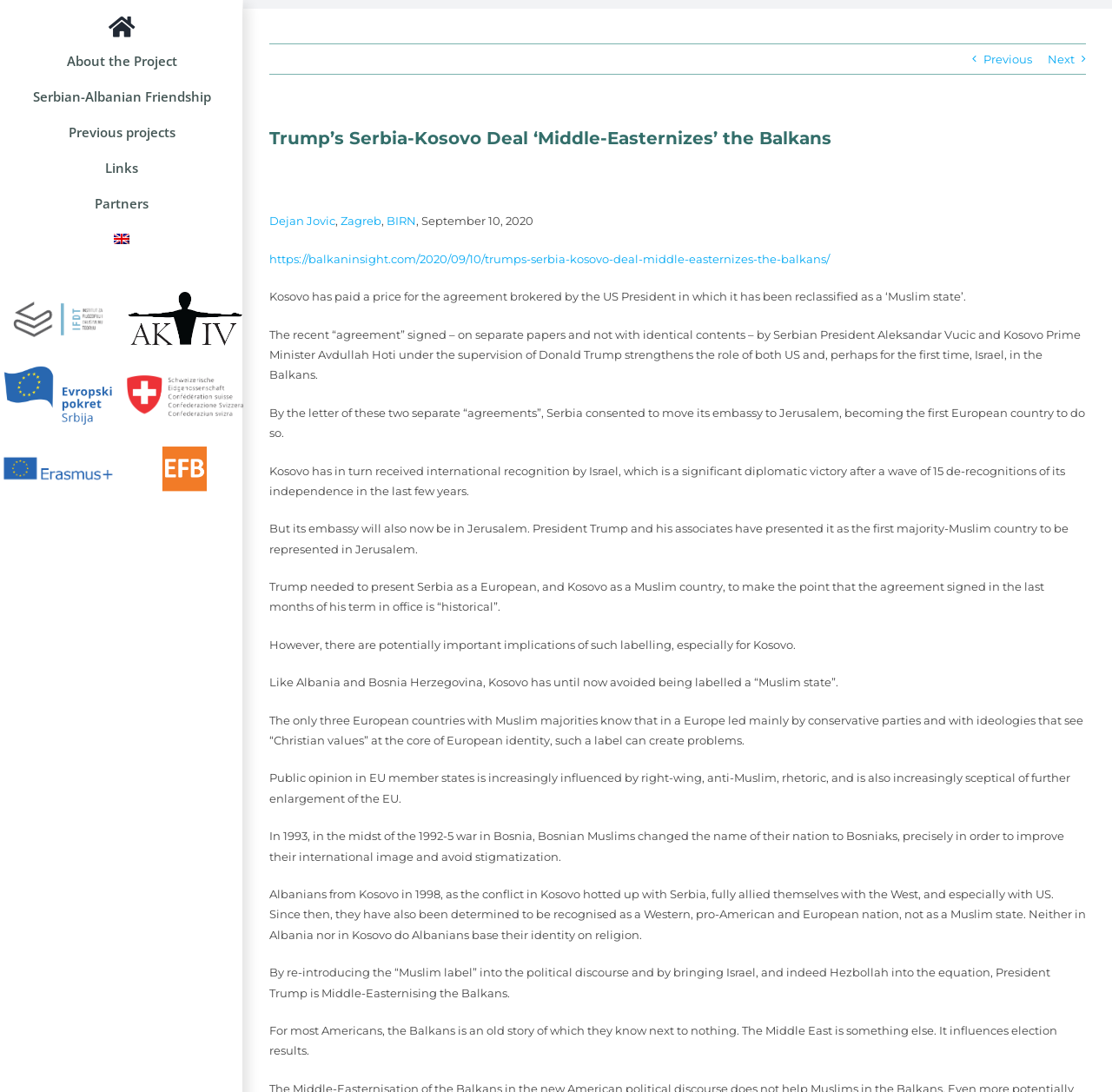Please identify the coordinates of the bounding box that should be clicked to fulfill this instruction: "Read the article by Dejan Jovic".

[0.242, 0.196, 0.302, 0.209]